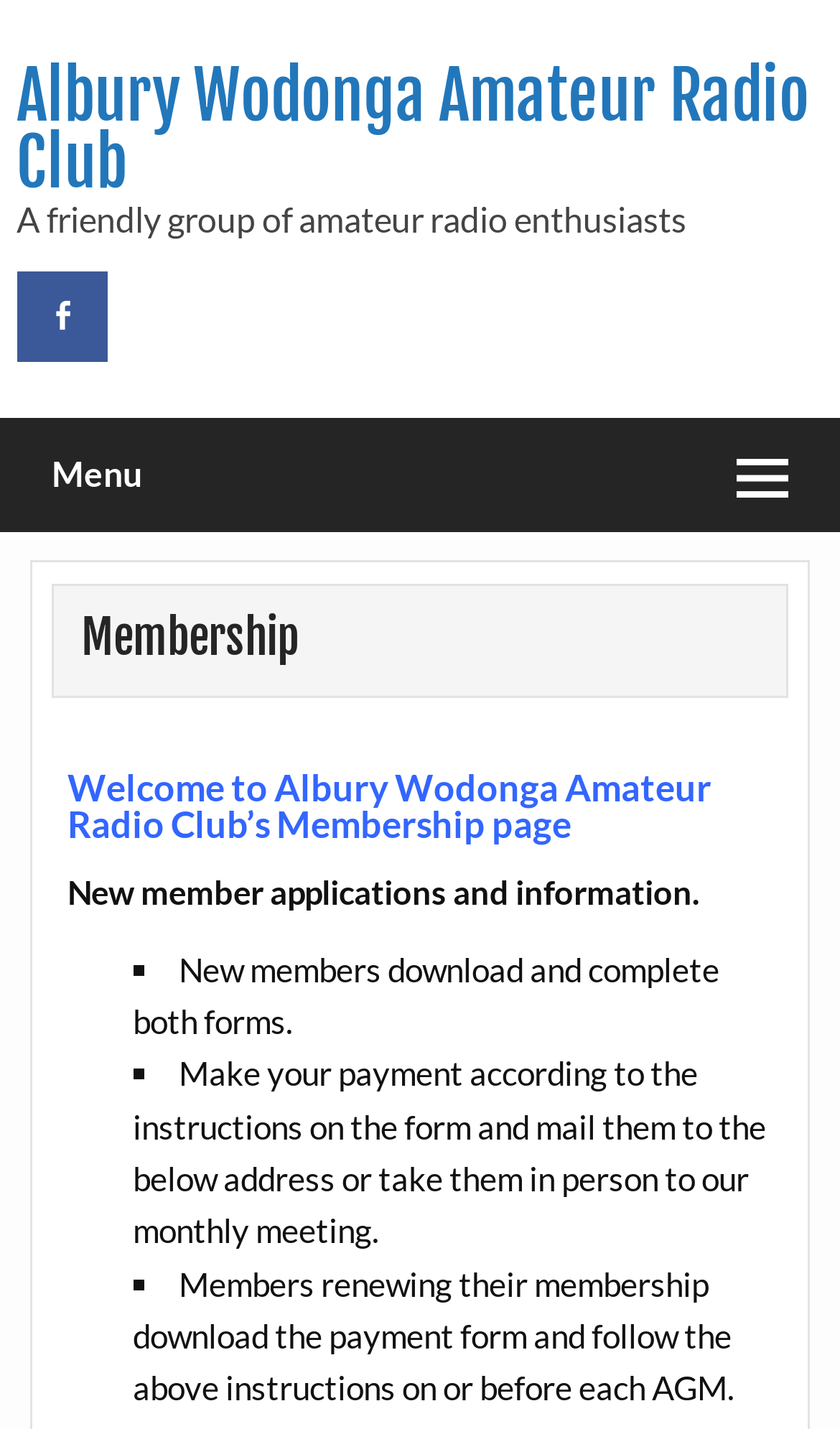How many steps are involved in the new member application process?
Could you please answer the question thoroughly and with as much detail as possible?

According to the webpage, new members need to download and complete both forms, make their payment according to the instructions on the form, and mail them to the below address or take them in person to the monthly meeting. Therefore, there are three steps involved in the new member application process.